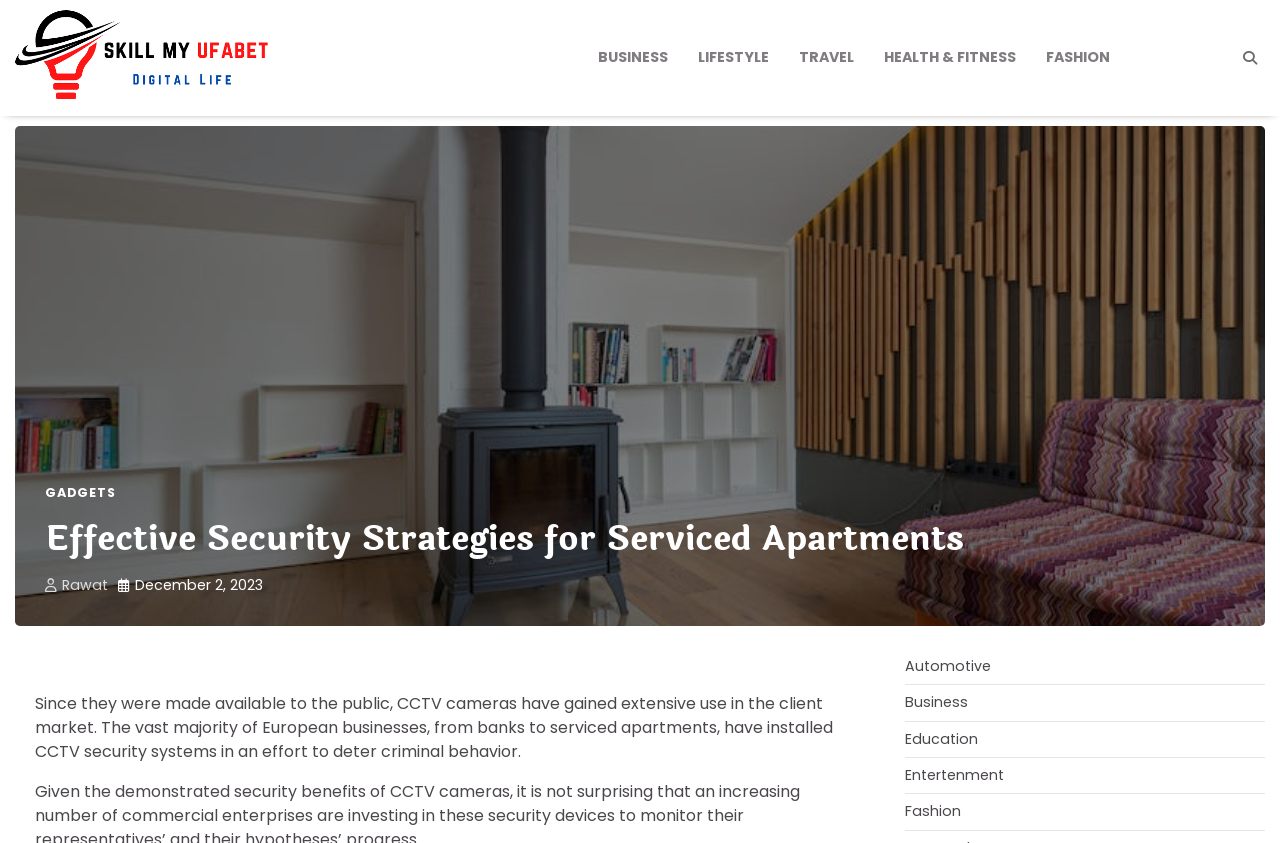Can you extract the headline from the webpage for me?

Effective Security Strategies for Serviced Apartments